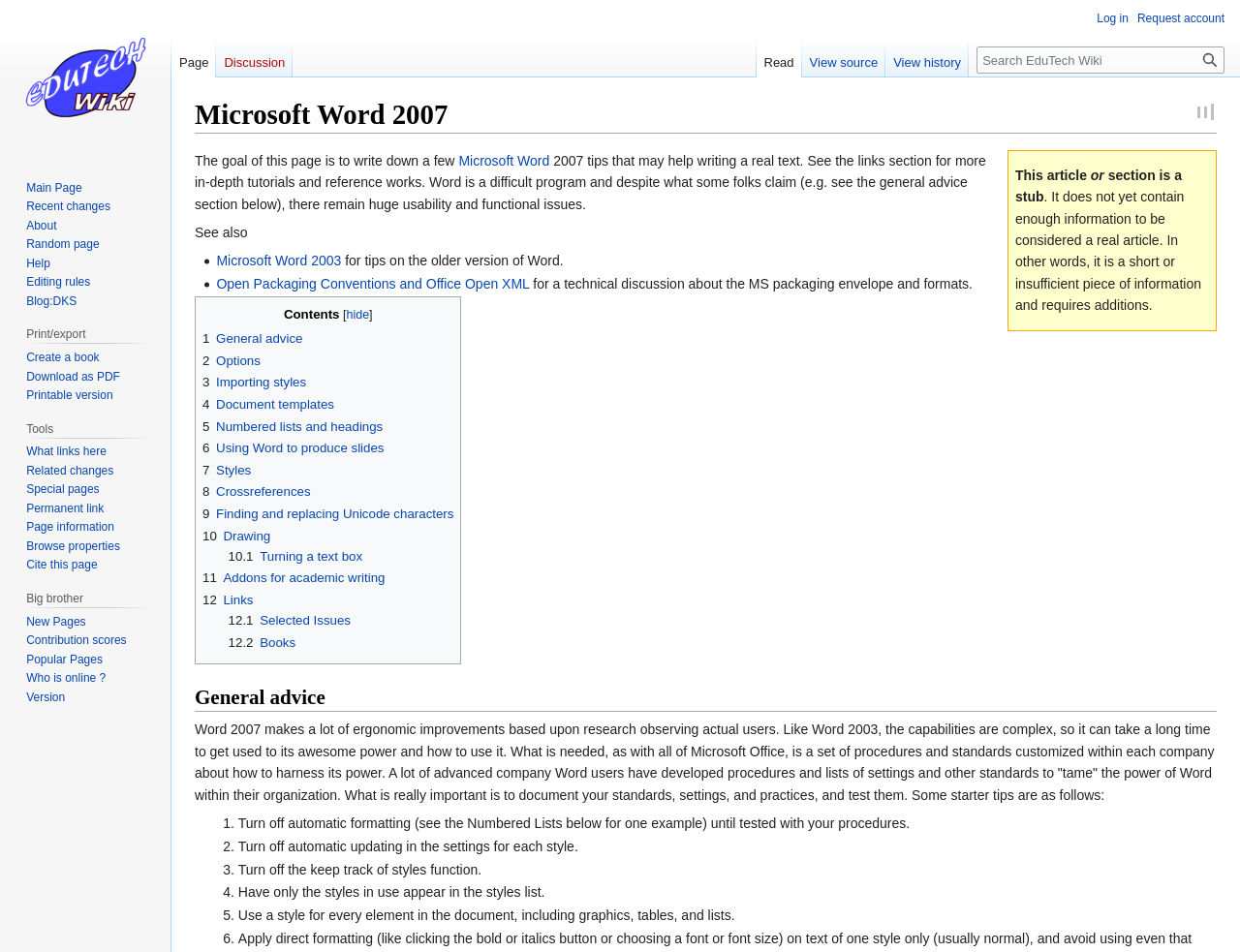Identify and provide the main heading of the webpage.

Microsoft Word 2007